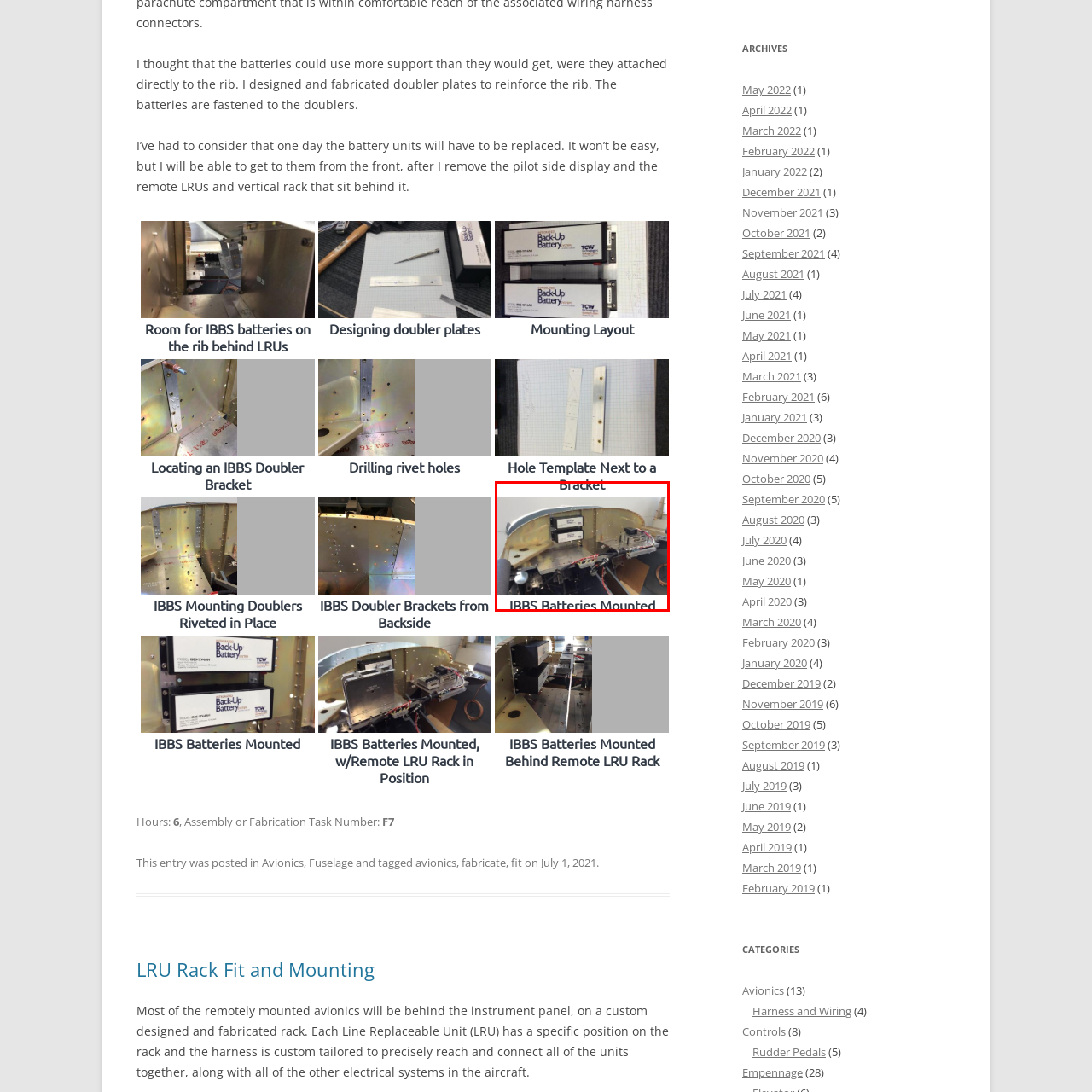What components are the batteries connected to?
Examine the visual content inside the red box and reply with a single word or brief phrase that best answers the question.

Avionics components